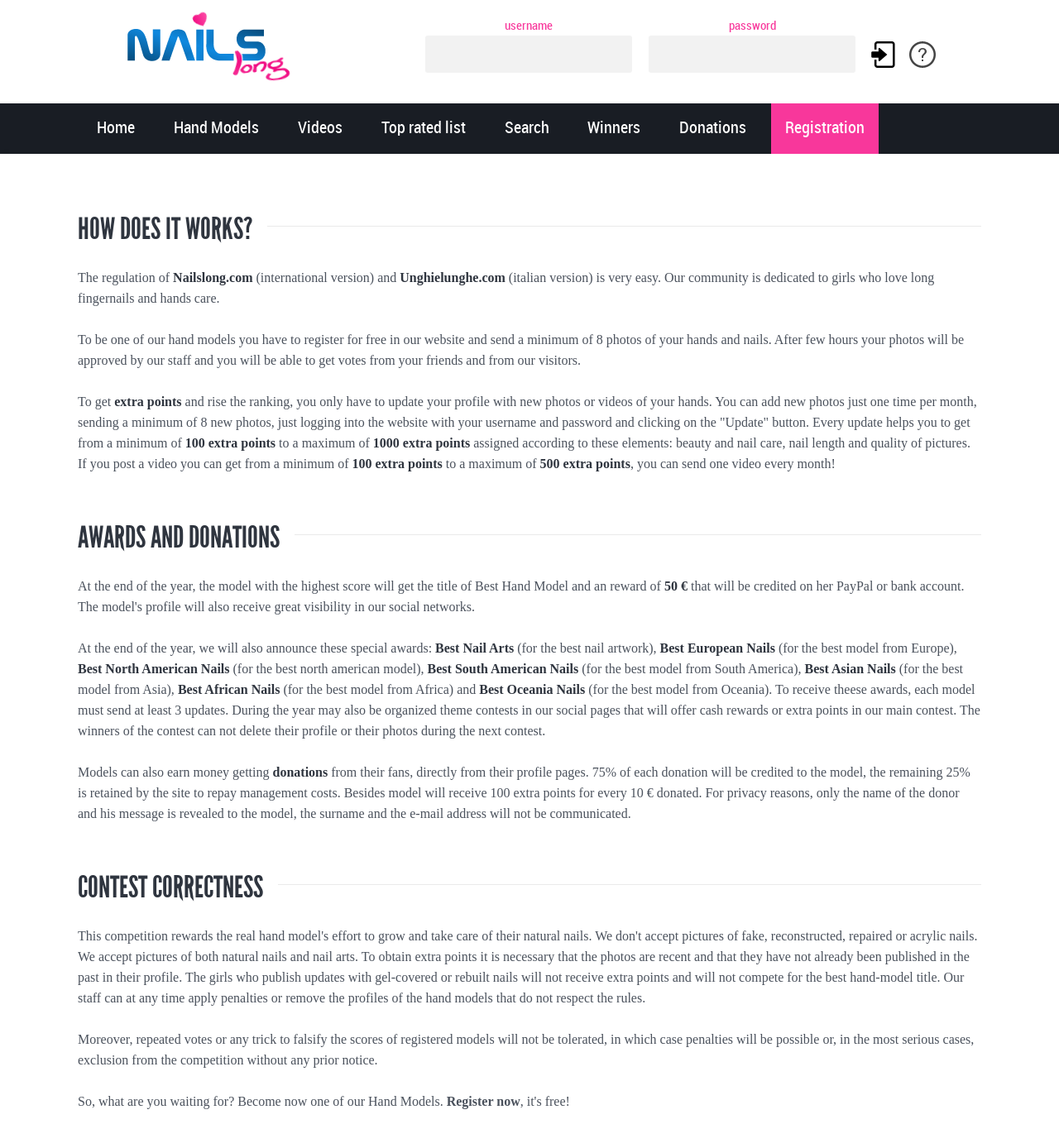Identify the bounding box coordinates for the region to click in order to carry out this instruction: "search for something". Provide the coordinates using four float numbers between 0 and 1, formatted as [left, top, right, bottom].

[0.463, 0.09, 0.532, 0.134]